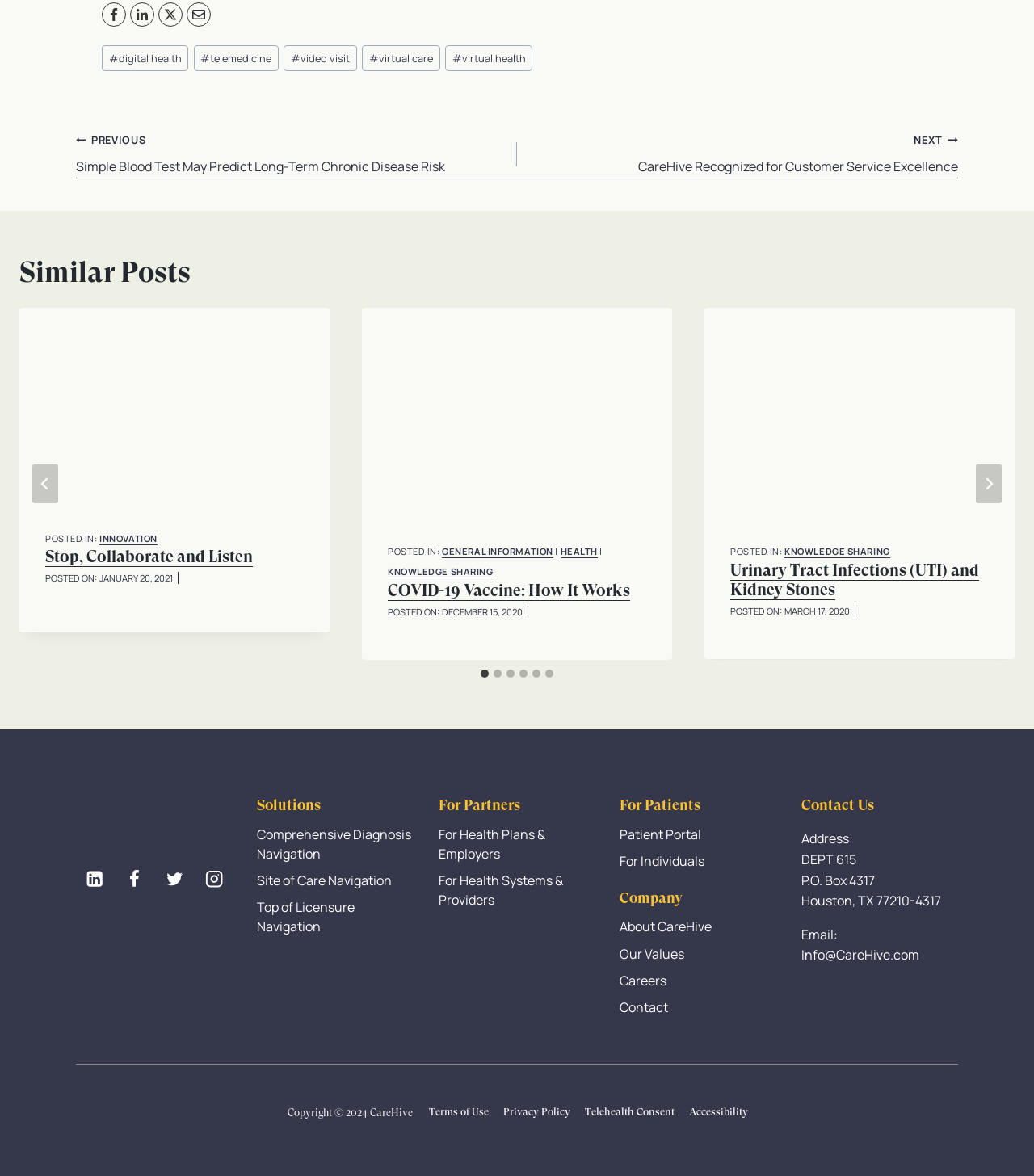Please identify the coordinates of the bounding box for the clickable region that will accomplish this instruction: "View post 'Stop, Collaborate and Listen'".

[0.019, 0.262, 0.319, 0.426]